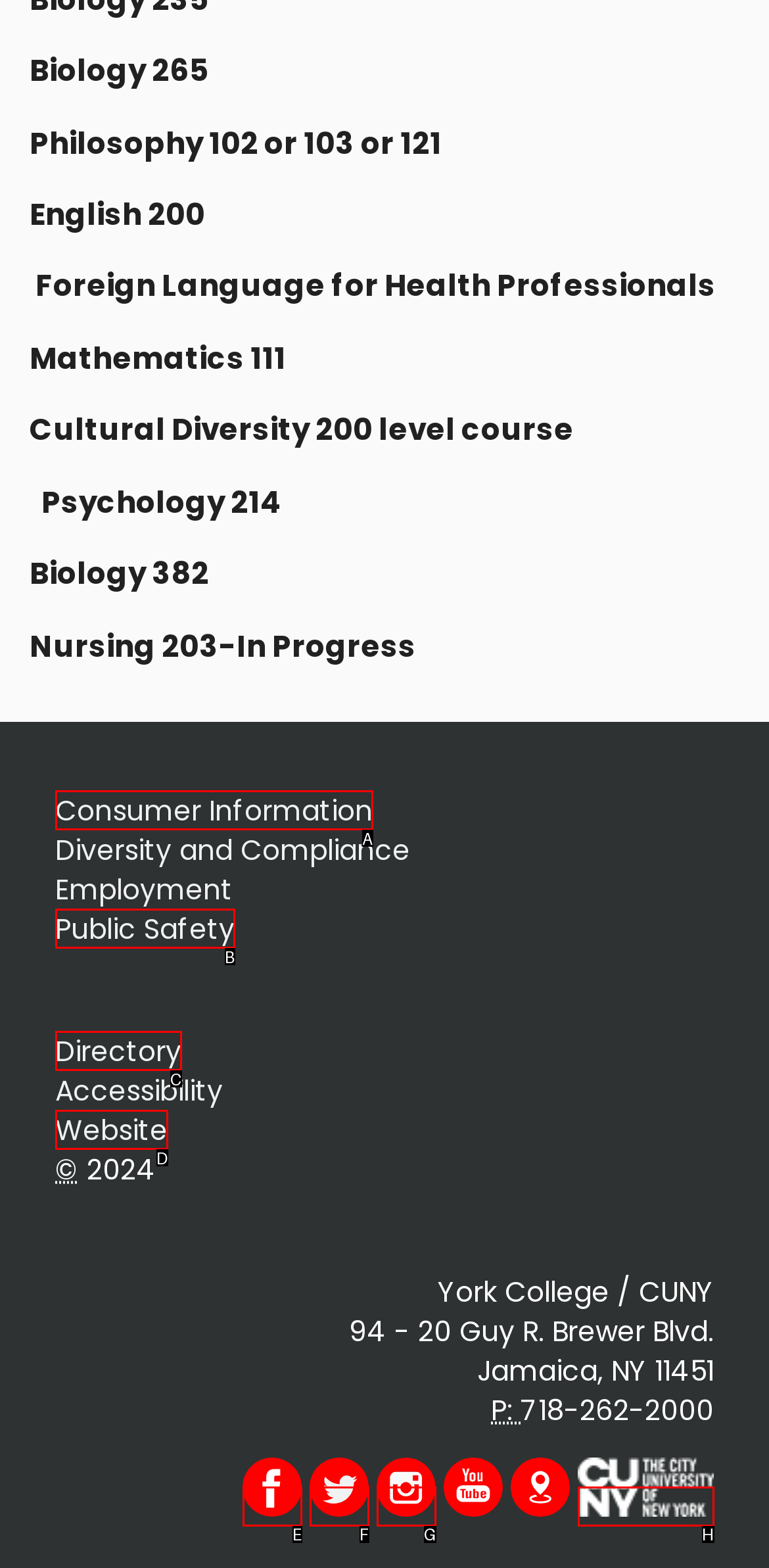Identify which option matches the following description: Add to Gift Registry
Answer by giving the letter of the correct option directly.

None